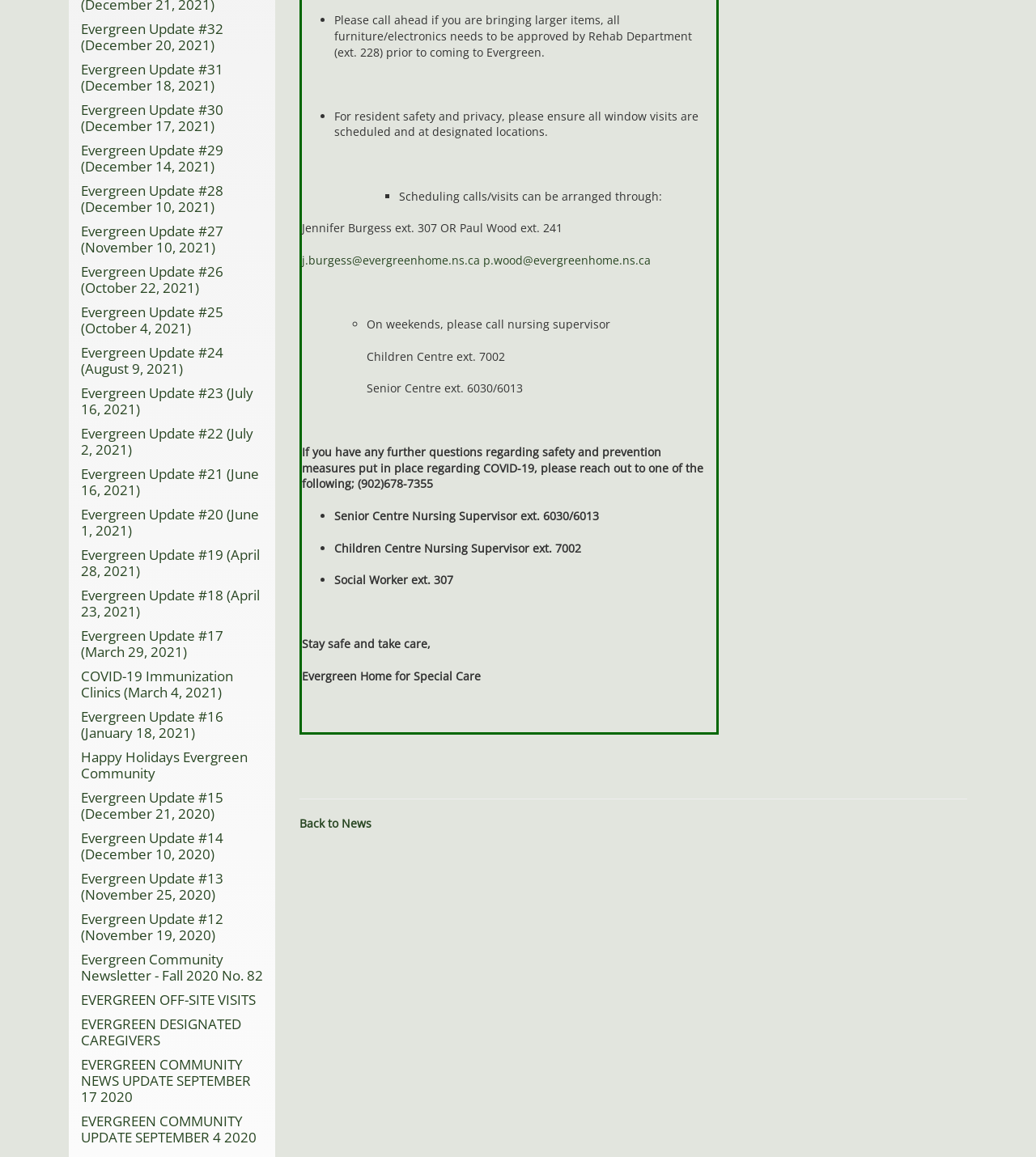Please identify the bounding box coordinates of the region to click in order to complete the given instruction: "Click on Evergreen Update #32". The coordinates should be four float numbers between 0 and 1, i.e., [left, top, right, bottom].

[0.066, 0.015, 0.266, 0.05]